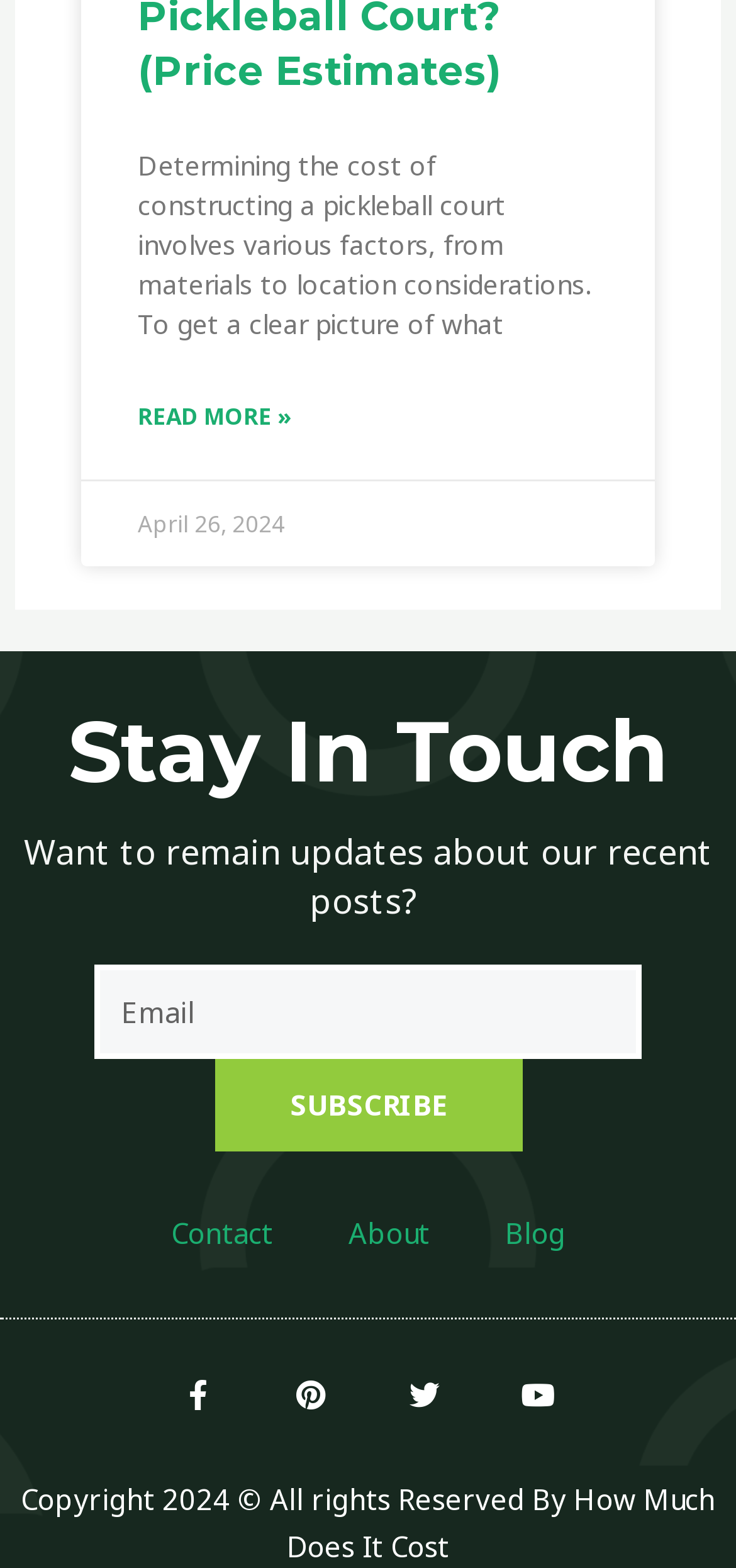What are the main sections of the webpage?
Use the information from the image to give a detailed answer to the question.

The main sections of the webpage can be determined by looking at the layout and content of the webpage, which includes an article section at the top, a 'Stay In Touch' section in the middle, a social media section at the bottom, and a copyright section at the very bottom.